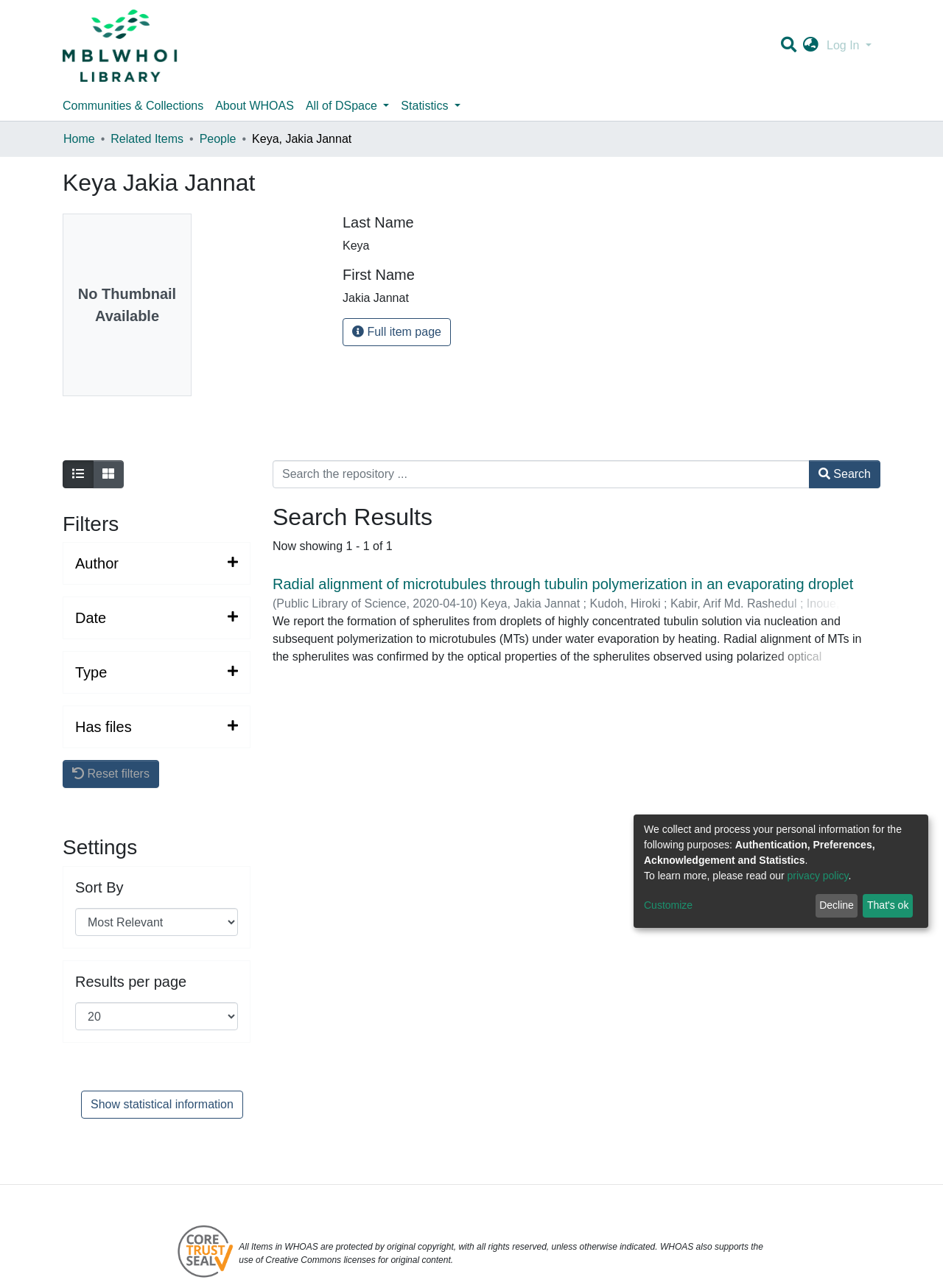What is the function of the 'Reset filters' button?
Please ensure your answer to the question is detailed and covers all necessary aspects.

The function of the 'Reset filters' button can be inferred from its location and functionality. It is located below the heading 'Filters' and has a label ' Reset filters'. Therefore, it is likely that the button is used to reset filters.